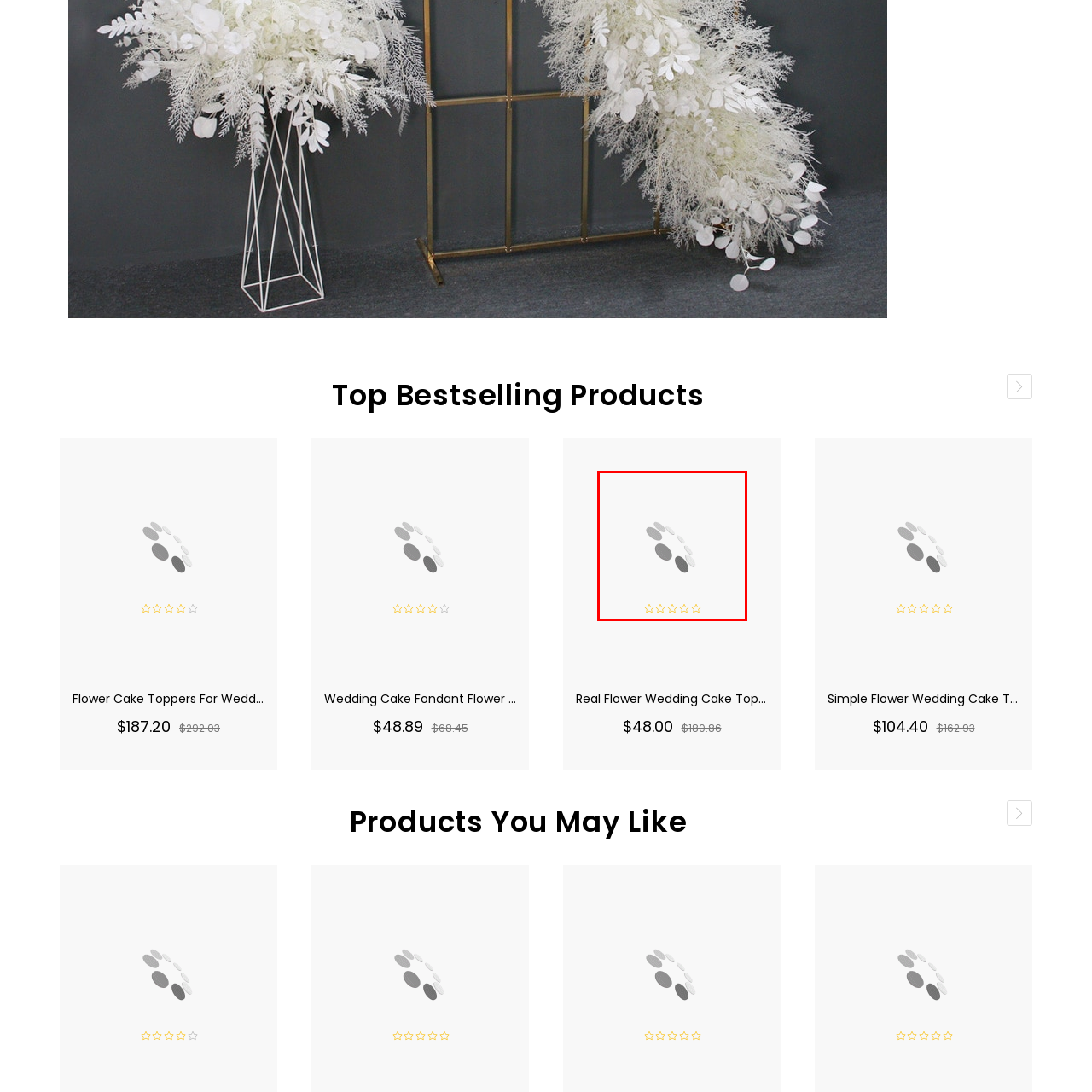Inspect the section highlighted in the red box, What is the price of the Real Flower Wedding Cake Toppers? 
Answer using a single word or phrase.

$48.00